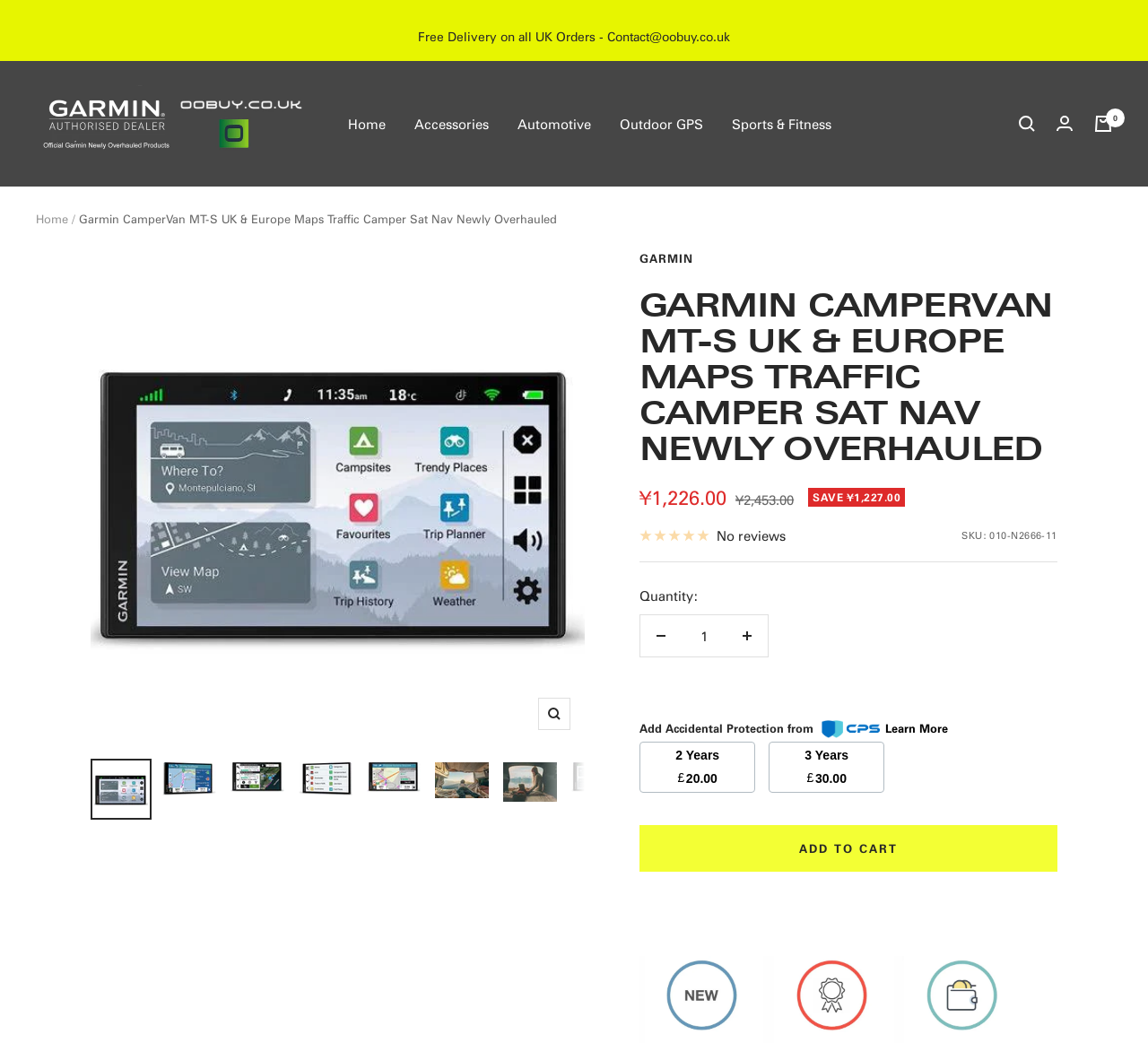Detail the various sections and features of the webpage.

This webpage is an e-commerce product page for a Garmin CamperVan MT-S UK & Europe Maps Traffic Camper Sat Nav device. At the top of the page, there is a navigation menu with links to "Home", "Accessories", "Automotive", "Outdoor GPS", and "Sports & Fitness". Below the navigation menu, there is a search bar and links to "Login" and "Cart" with icons.

On the left side of the page, there is a breadcrumb navigation showing the product category hierarchy. Below the breadcrumb, there is a large product image and a product title "Garmin CamperVan MT-S UK & Europe Maps Traffic Camper Sat Nav Newly Overhauled".

On the right side of the page, there are several buttons with product images, allowing users to zoom in on the product. Below the buttons, there is a product description section with headings "GARMIN" and "GARMIN CAMPERVAN MT-S UK & EUROPE MAPS TRAFFIC CAMPER SAT NAV NEWLY OVERHAULED". The section also includes sale price, regular price, and a "SAVE" amount.

Under the product description section, there is a customer review section with a rating of 0 out of 5 stars and a message "No reviews". Below the review section, there is a product details section with information such as SKU, quantity, and accidental protection options.

At the bottom of the page, there is an "ADD TO CART" button.